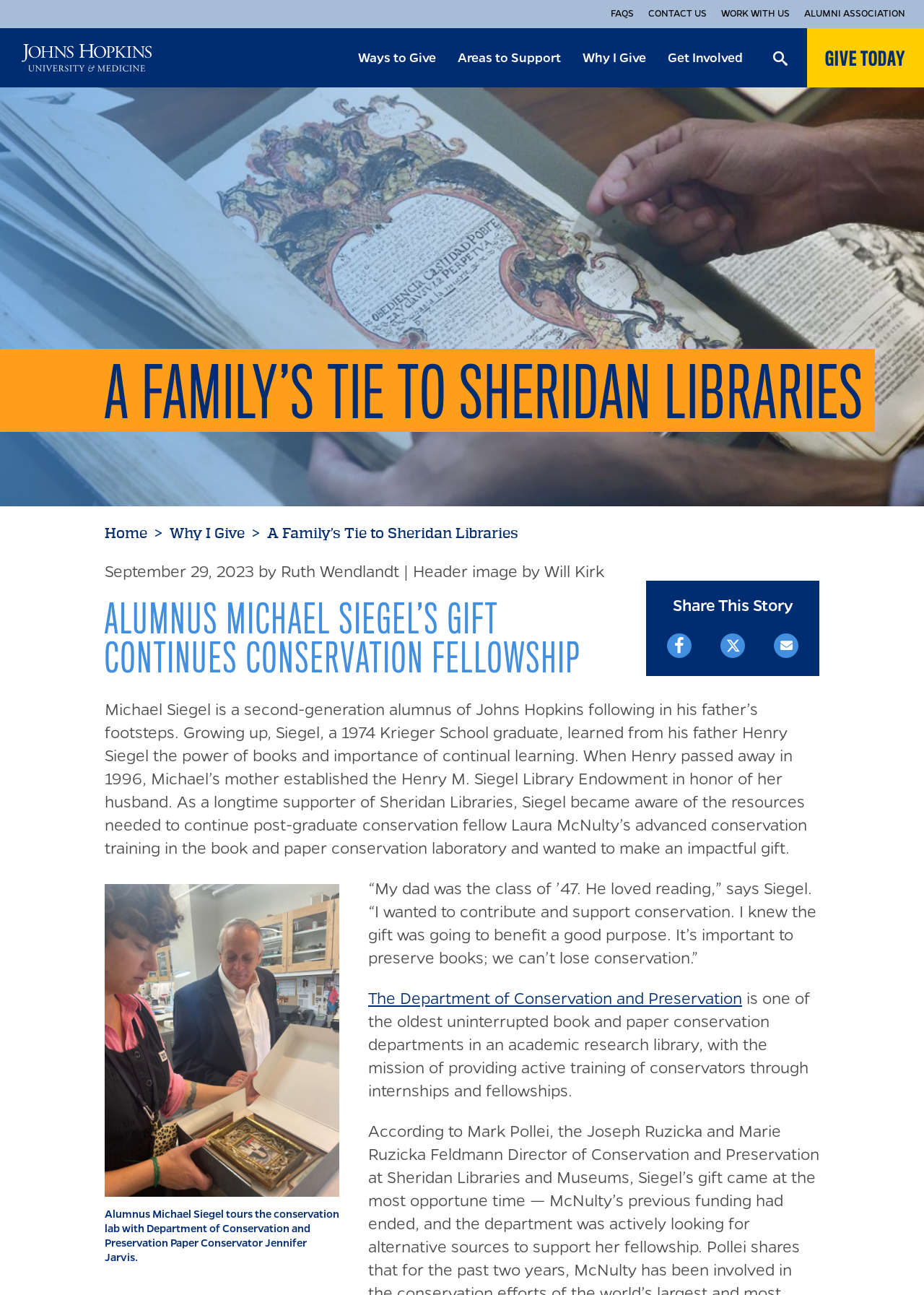Point out the bounding box coordinates of the section to click in order to follow this instruction: "Click on the 'FAQS' link".

[0.661, 0.006, 0.686, 0.016]